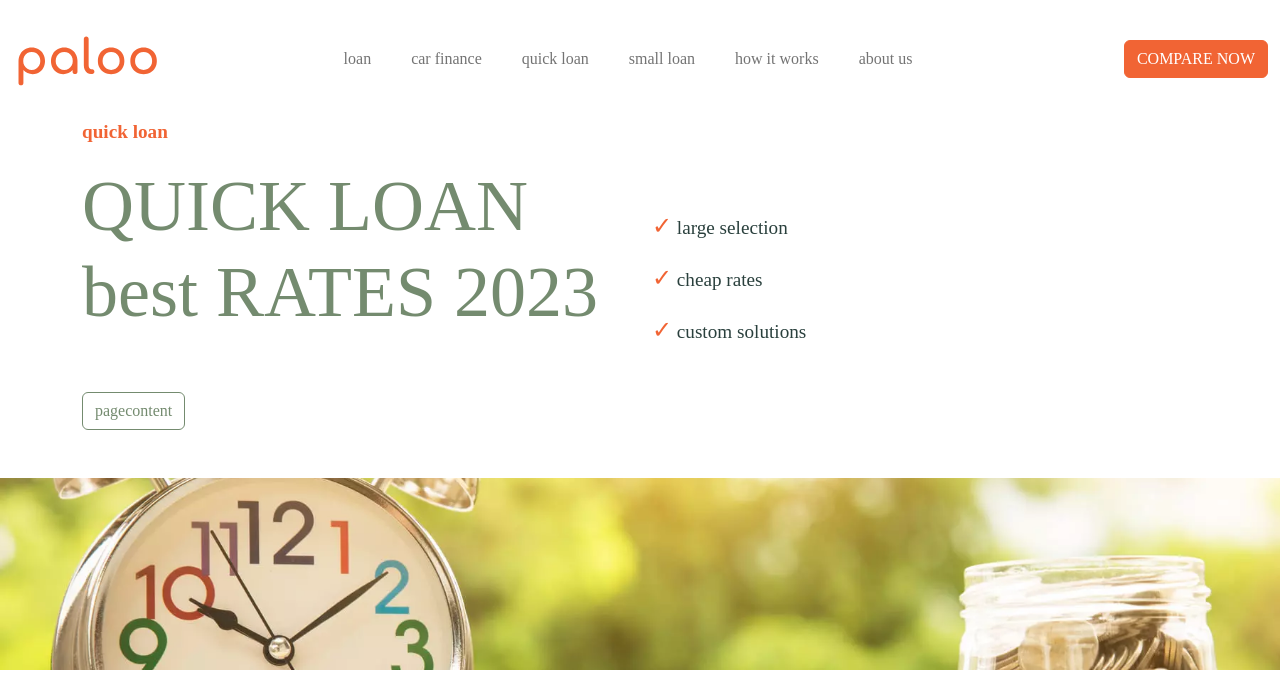What is the main purpose of this website?
Answer the question based on the image using a single word or a brief phrase.

Get fast cash